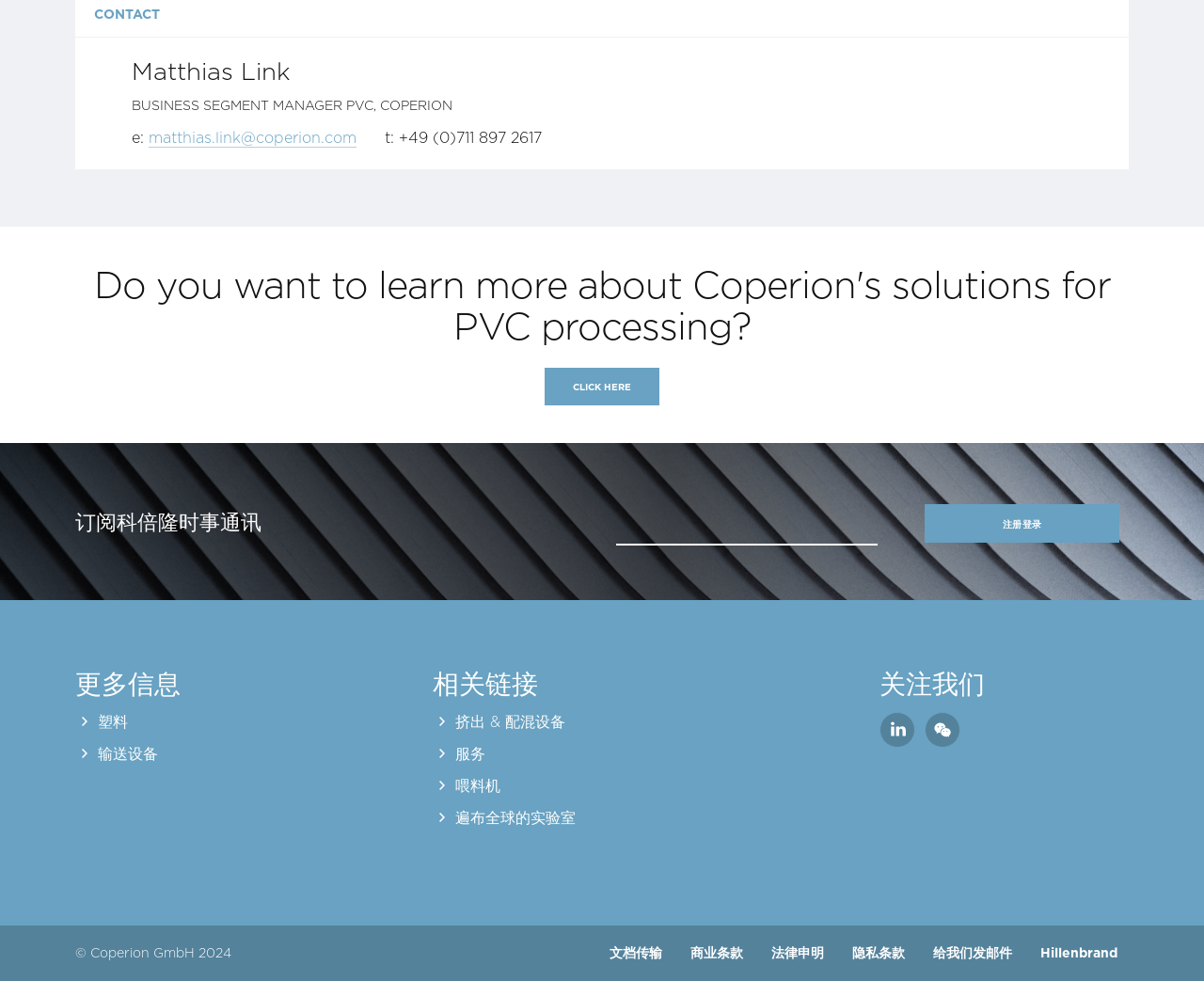What are the types of equipment provided by Coperion?
Answer with a single word or phrase, using the screenshot for reference.

Plastic, conveying, extrusion, and feeding equipment